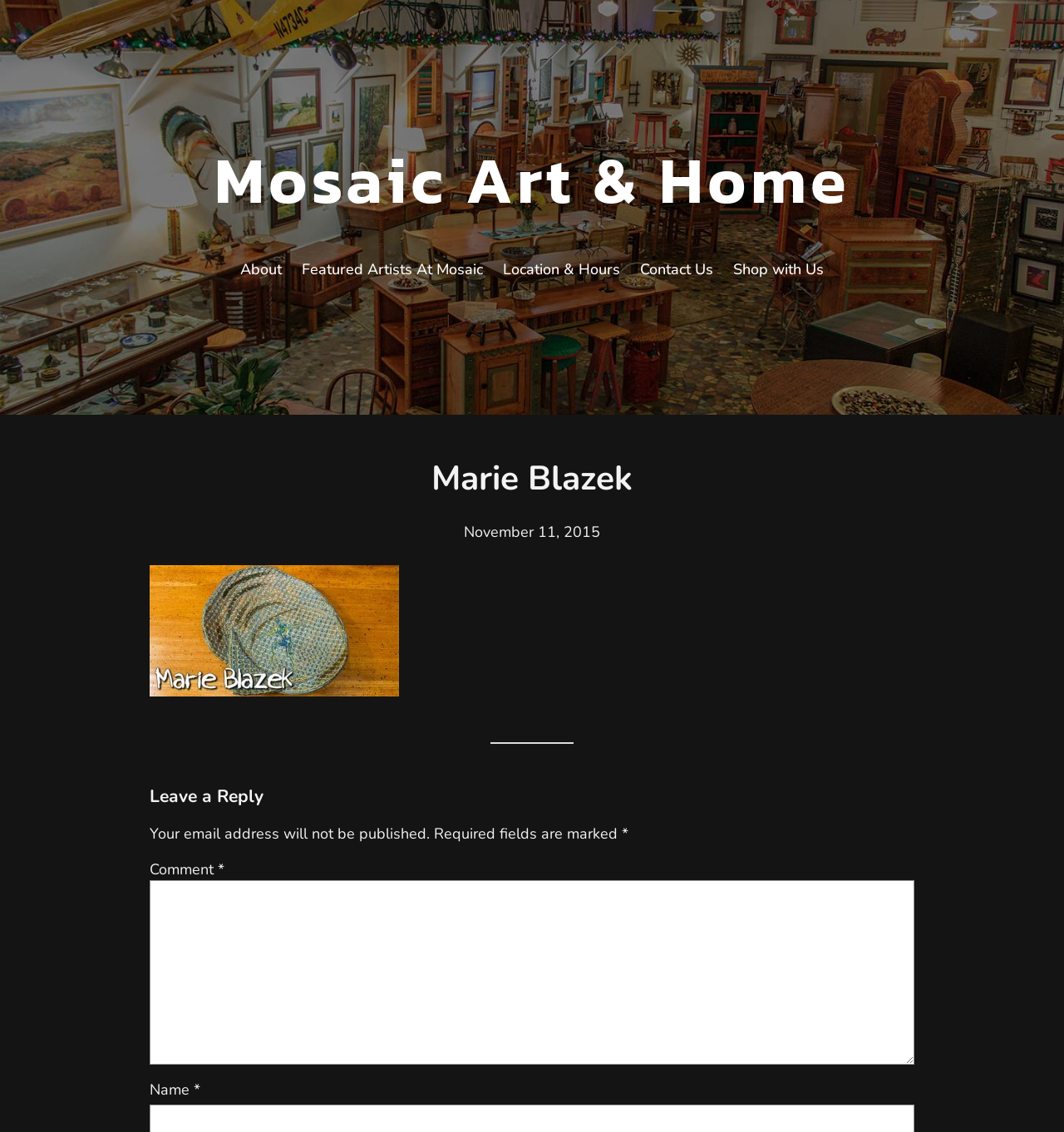Extract the primary headline from the webpage and present its text.

Mosaic Art & Home